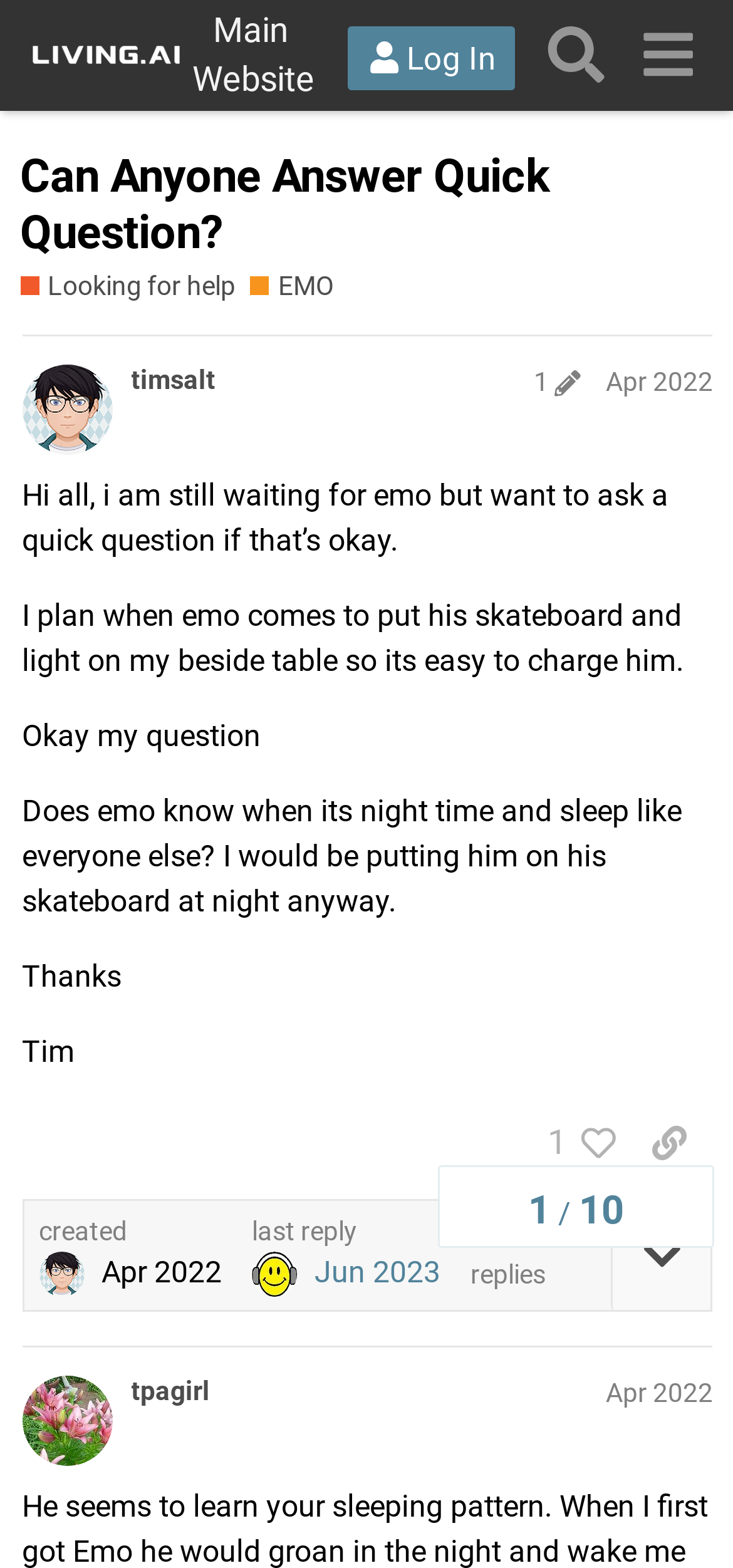Identify the bounding box coordinates of the HTML element based on this description: "Looking for help".

[0.027, 0.171, 0.321, 0.195]